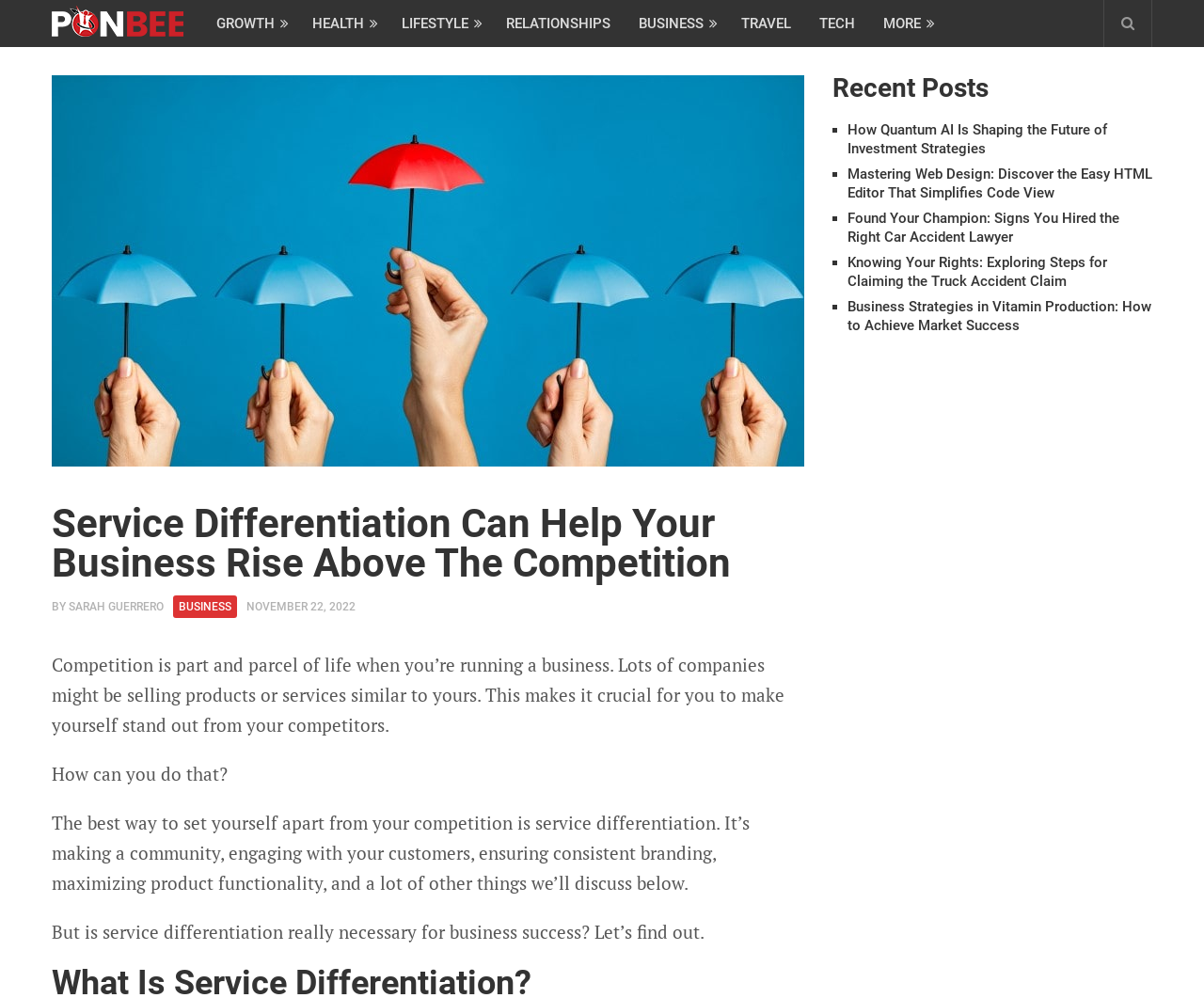Using the webpage screenshot, locate the HTML element that fits the following description and provide its bounding box: "Sarah Guerrero".

[0.057, 0.601, 0.136, 0.615]